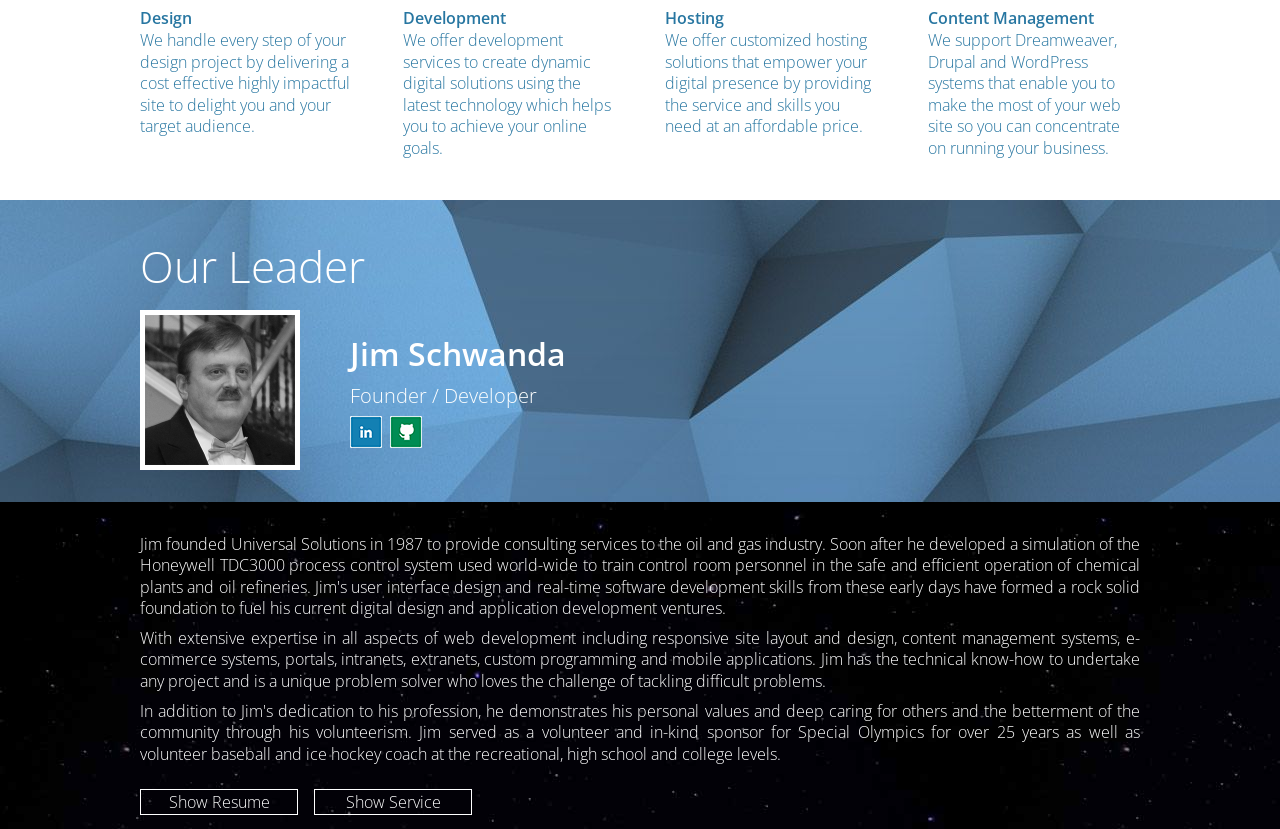Show the bounding box coordinates for the HTML element described as: "Show Service".

[0.245, 0.952, 0.369, 0.984]